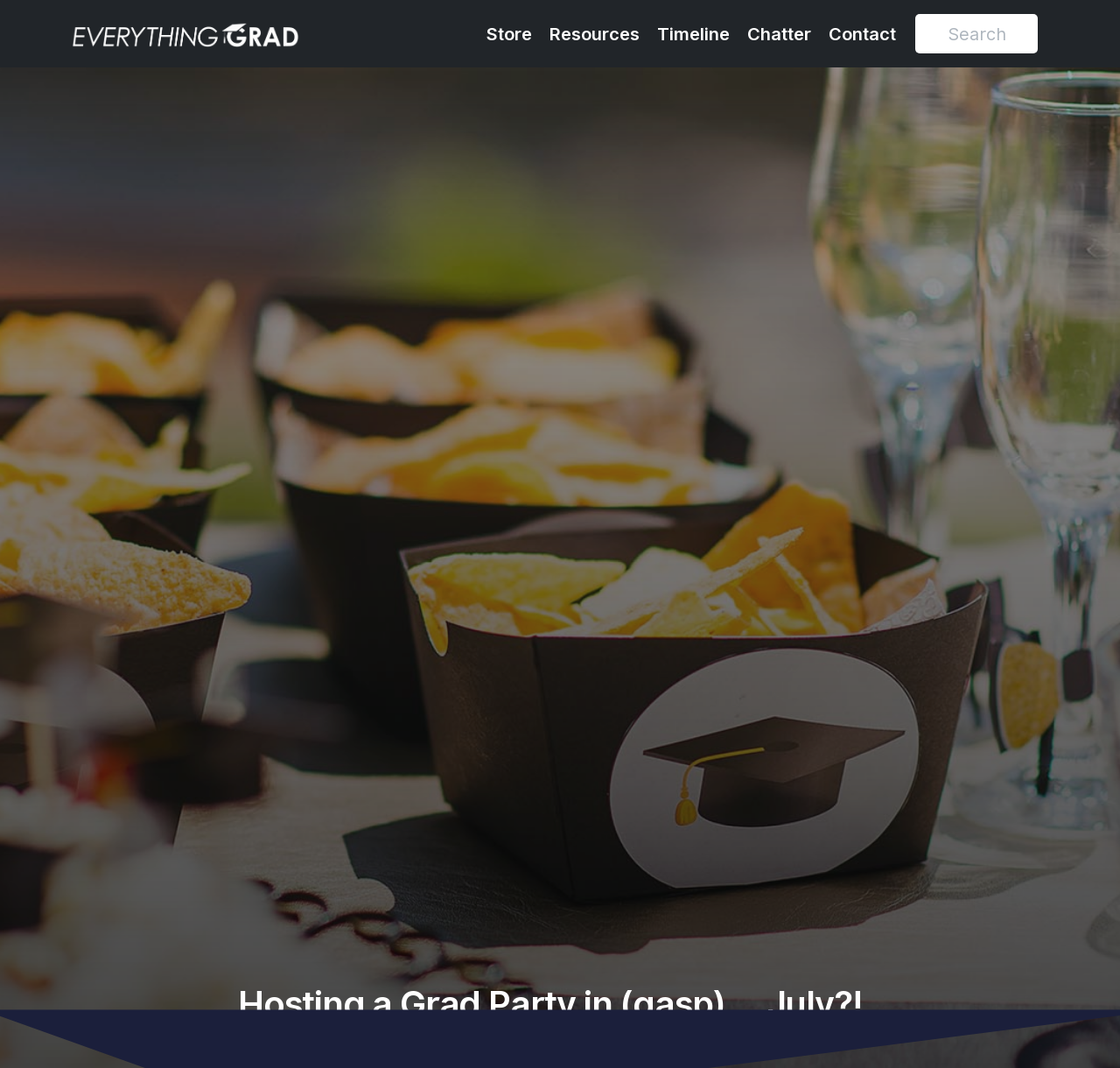Please identify the bounding box coordinates of the element I should click to complete this instruction: 'Click on the 'Post not marked as liked' button'. The coordinates should be given as four float numbers between 0 and 1, like this: [left, top, right, bottom].

None